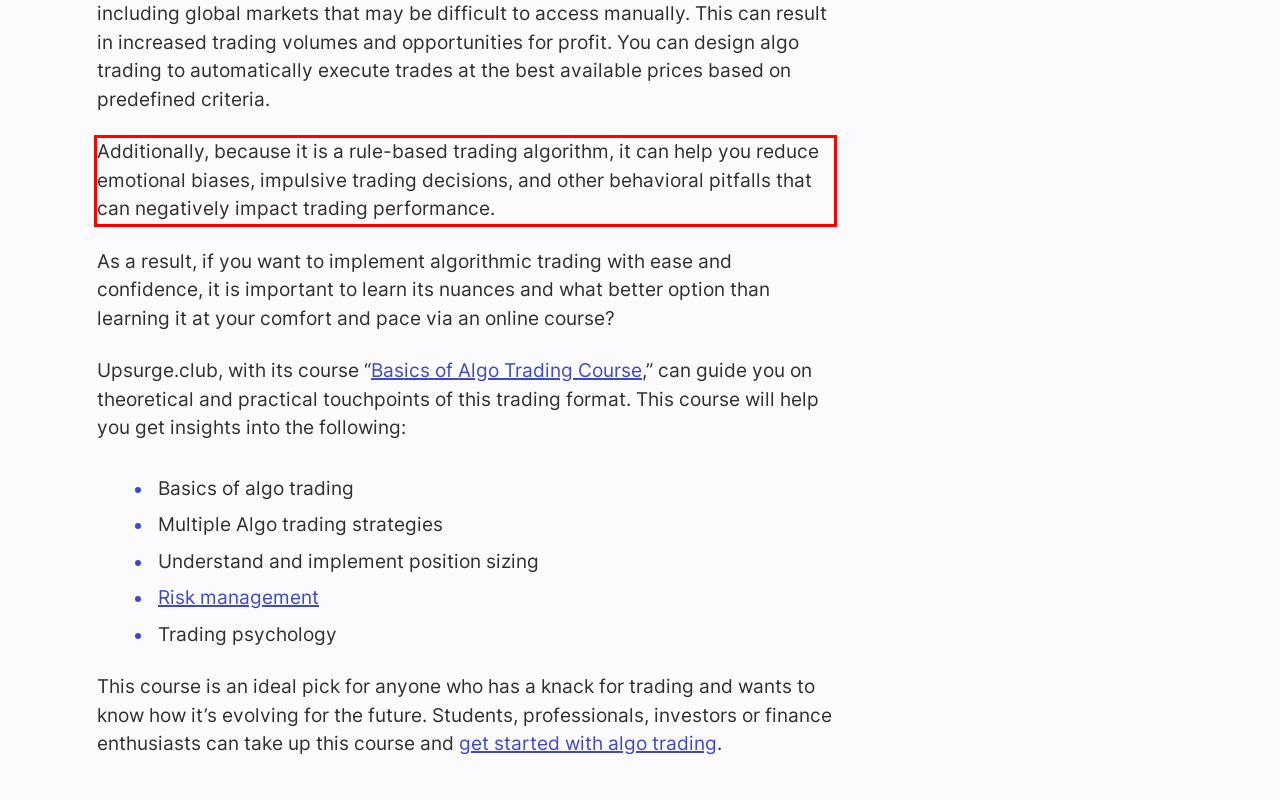Please identify and extract the text from the UI element that is surrounded by a red bounding box in the provided webpage screenshot.

Additionally, because it is a rule-based trading algorithm, it can help you reduce emotional biases, impulsive trading decisions, and other behavioral pitfalls that can negatively impact trading performance.